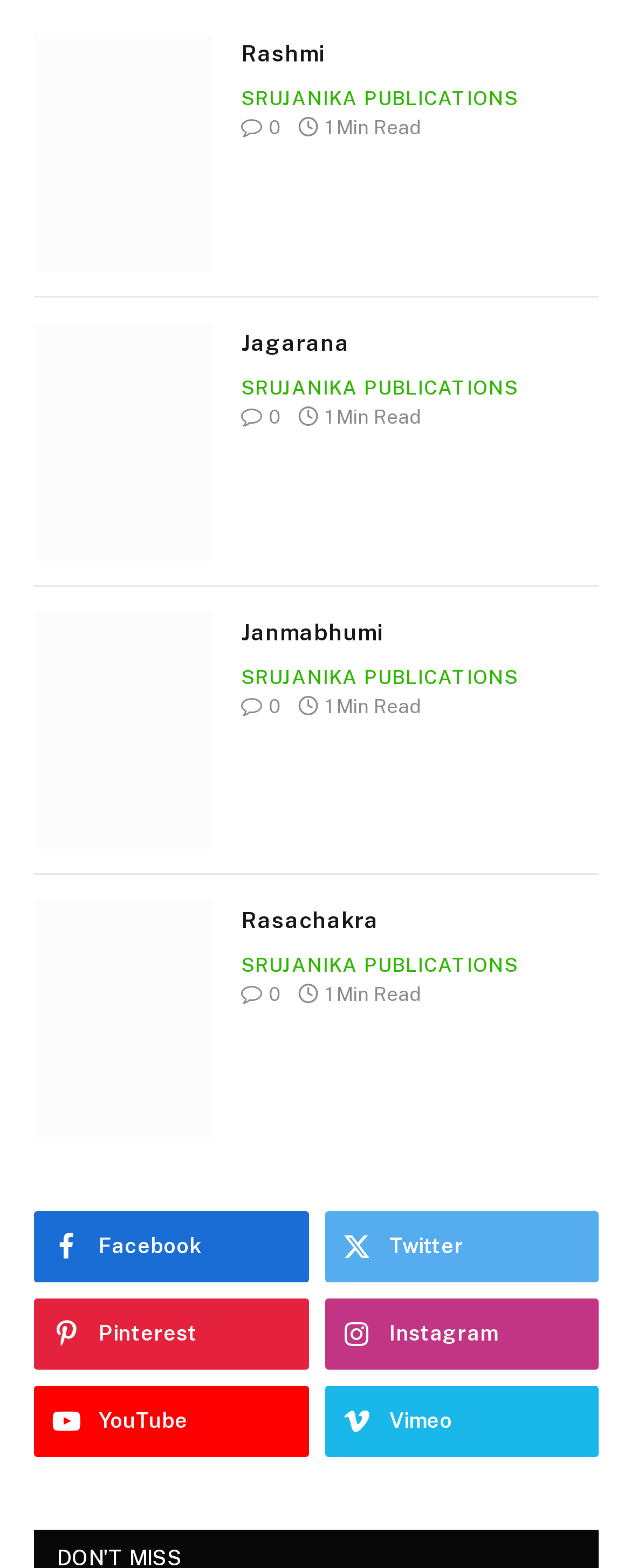Using the format (top-left x, top-left y, bottom-right x, bottom-right y), and given the element description, identify the bounding box coordinates within the screenshot: 0

[0.382, 0.259, 0.446, 0.273]